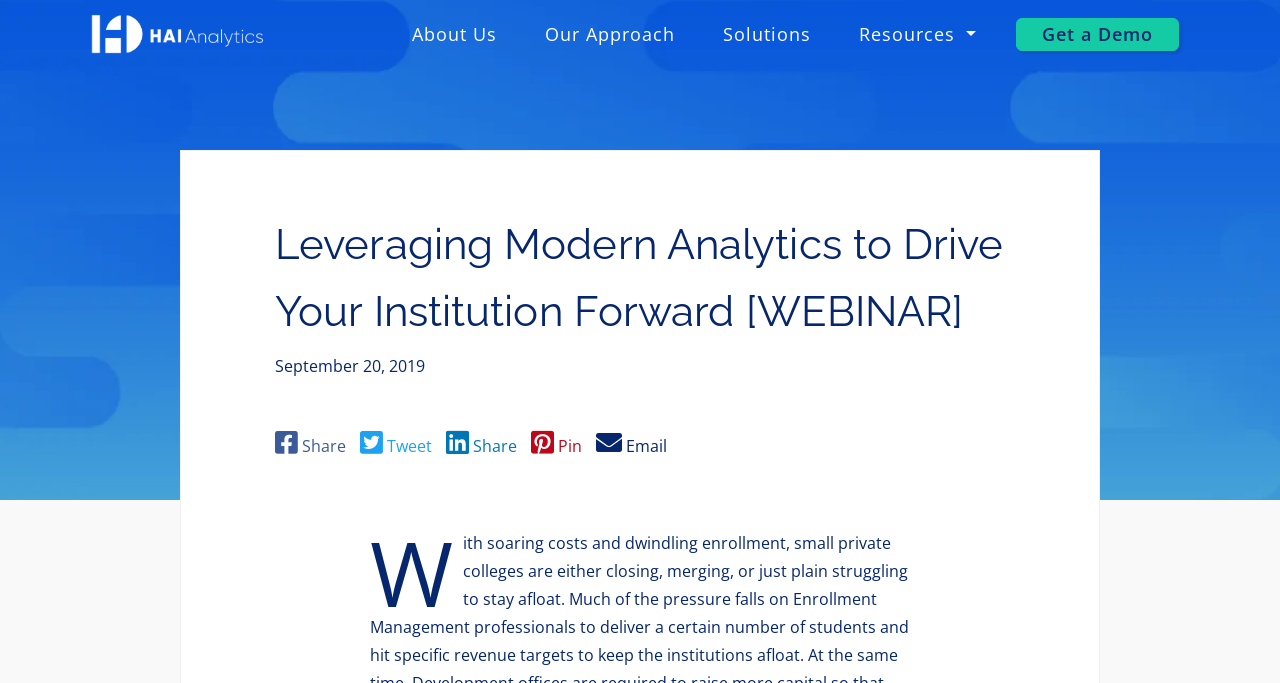Could you specify the bounding box coordinates for the clickable section to complete the following instruction: "Share on social media"?

[0.215, 0.629, 0.27, 0.673]